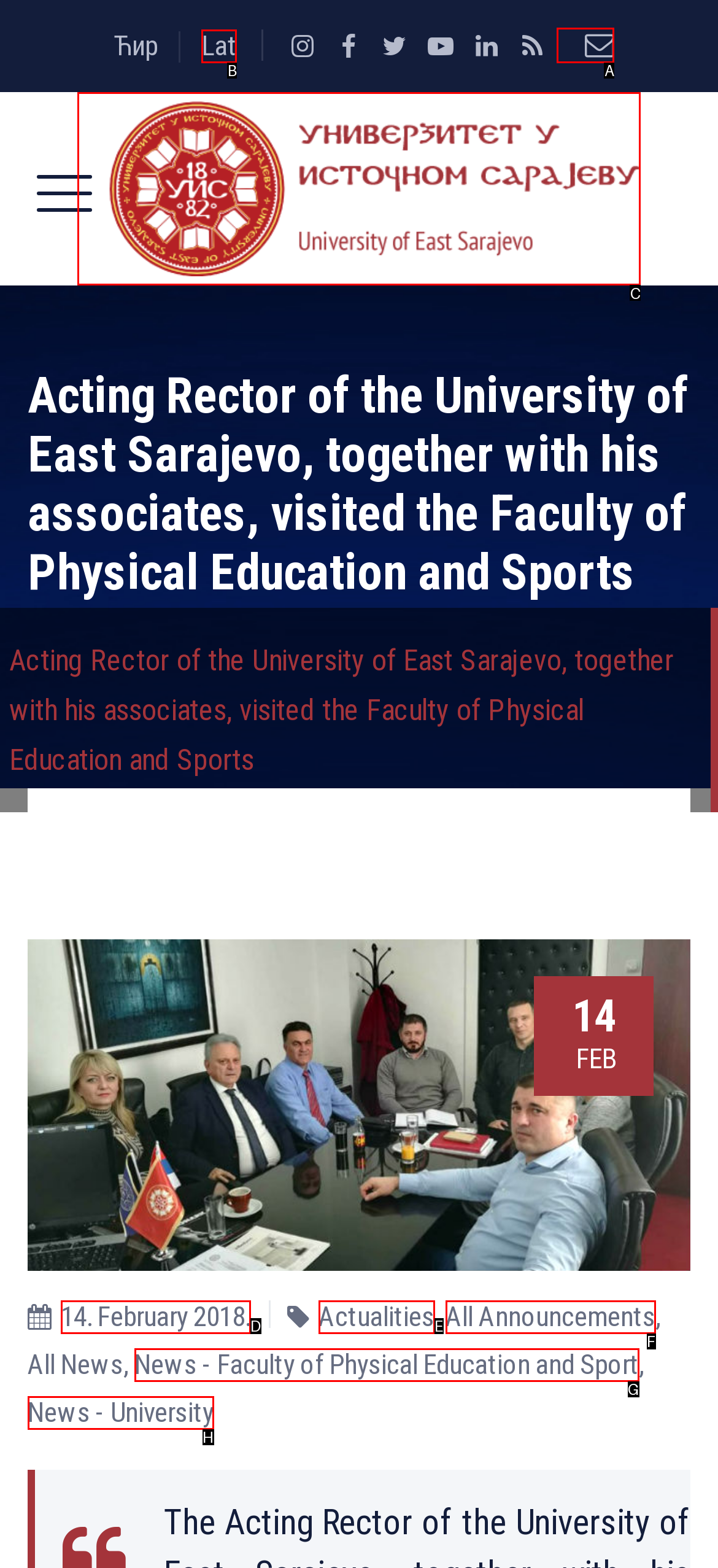To achieve the task: Visit the Faculty of Physical Education and Sports, which HTML element do you need to click?
Respond with the letter of the correct option from the given choices.

C